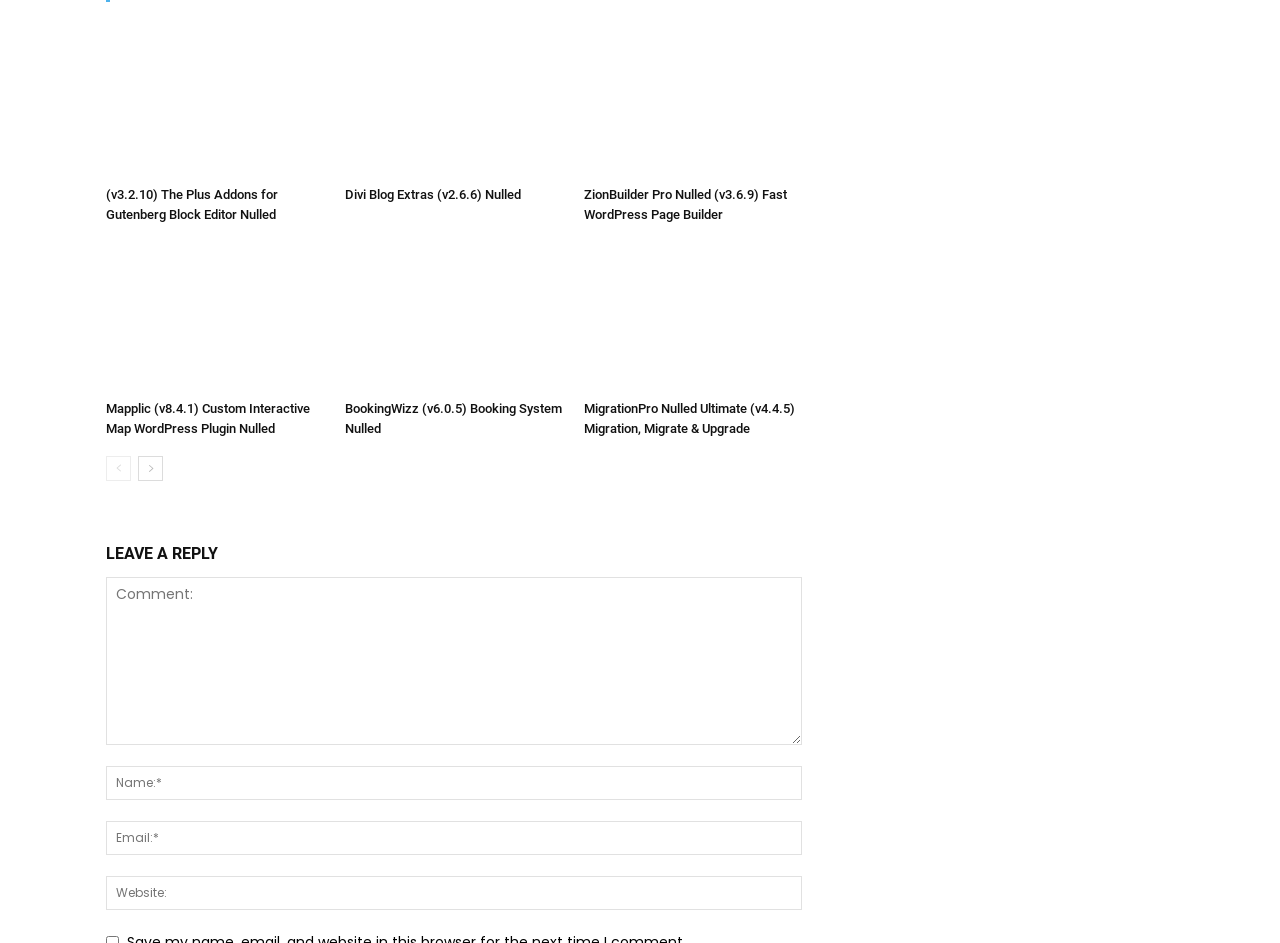Find the bounding box coordinates of the area that needs to be clicked in order to achieve the following instruction: "Click on the link to download Divi Blog Extras Nulled". The coordinates should be specified as four float numbers between 0 and 1, i.e., [left, top, right, bottom].

[0.27, 0.03, 0.44, 0.189]